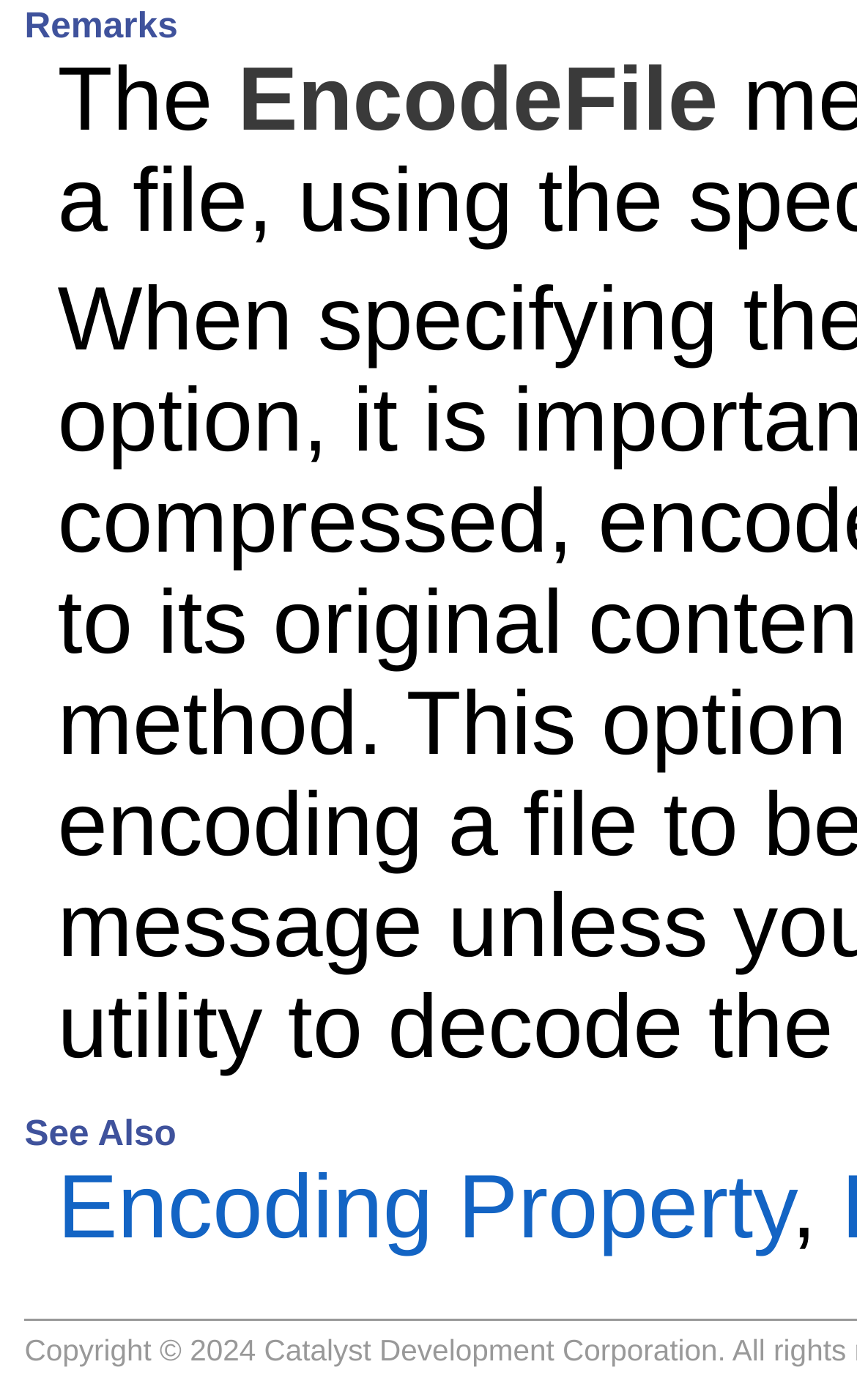Determine the bounding box coordinates for the UI element with the following description: "Encoding Property". The coordinates should be four float numbers between 0 and 1, represented as [left, top, right, bottom].

[0.067, 0.826, 0.924, 0.898]